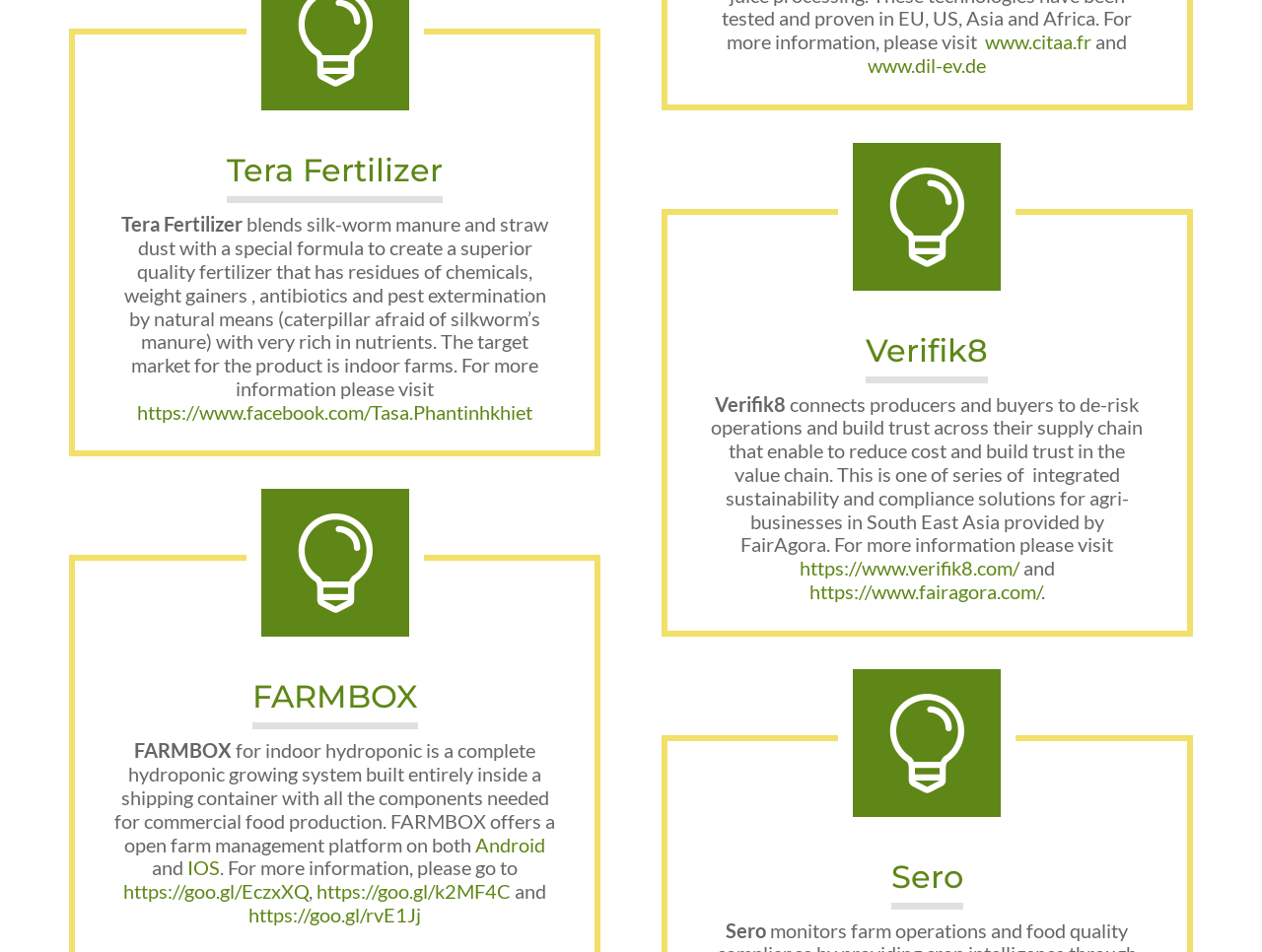Identify the bounding box coordinates of the part that should be clicked to carry out this instruction: "visit Facebook page".

[0.109, 0.42, 0.422, 0.445]